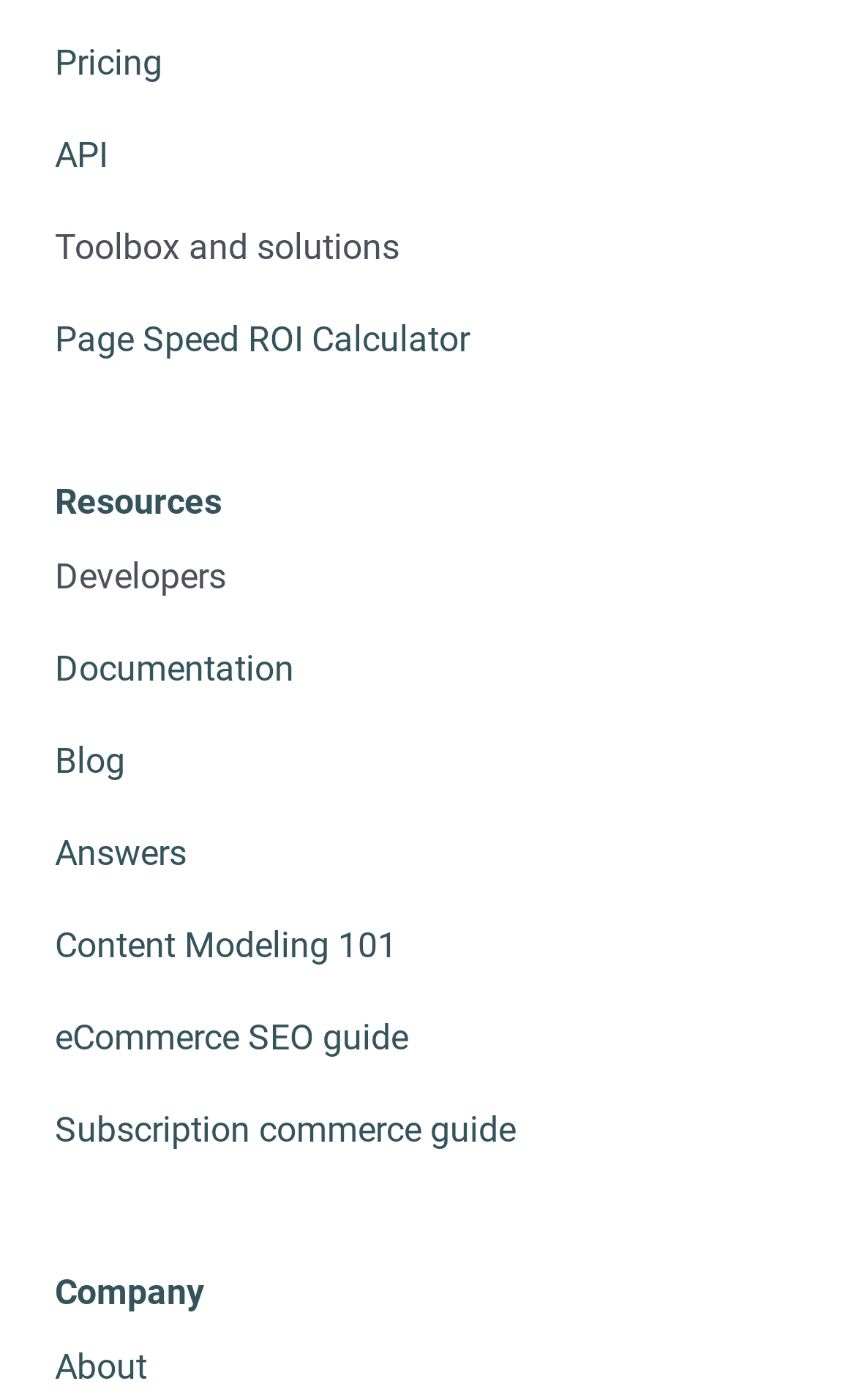Show the bounding box coordinates of the element that should be clicked to complete the task: "Browse items in Boardgame".

None